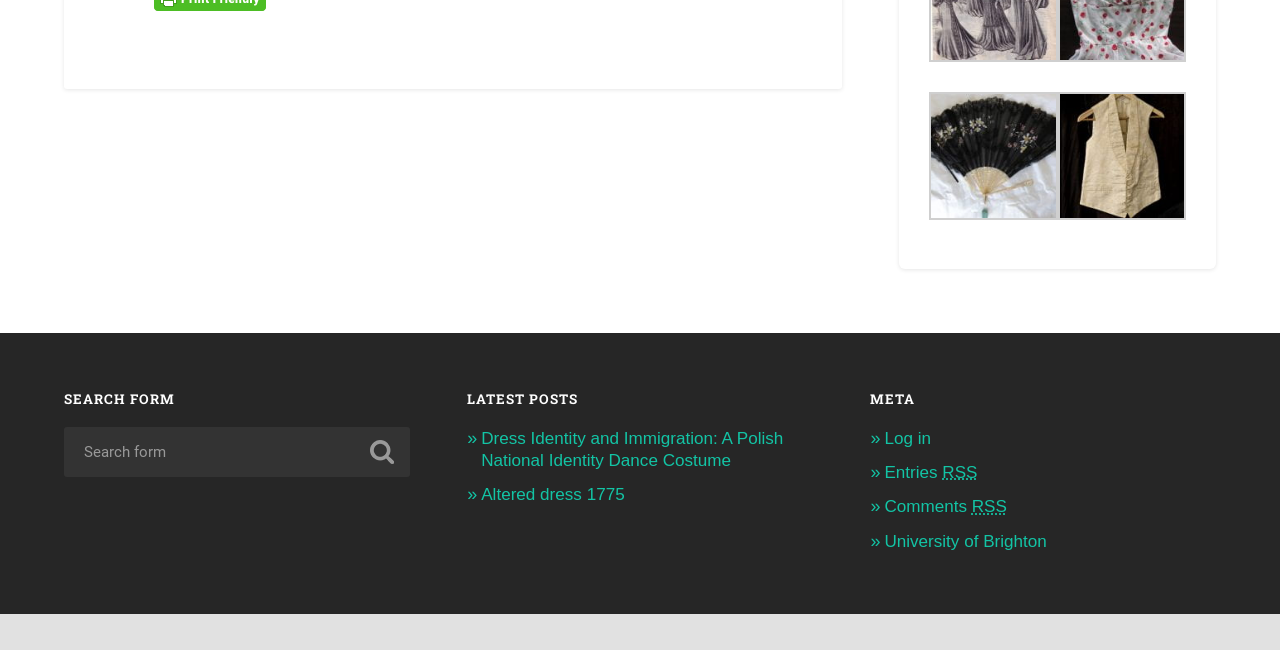Please identify the bounding box coordinates of the clickable area that will allow you to execute the instruction: "View the University of Brighton page".

[0.691, 0.818, 0.818, 0.847]